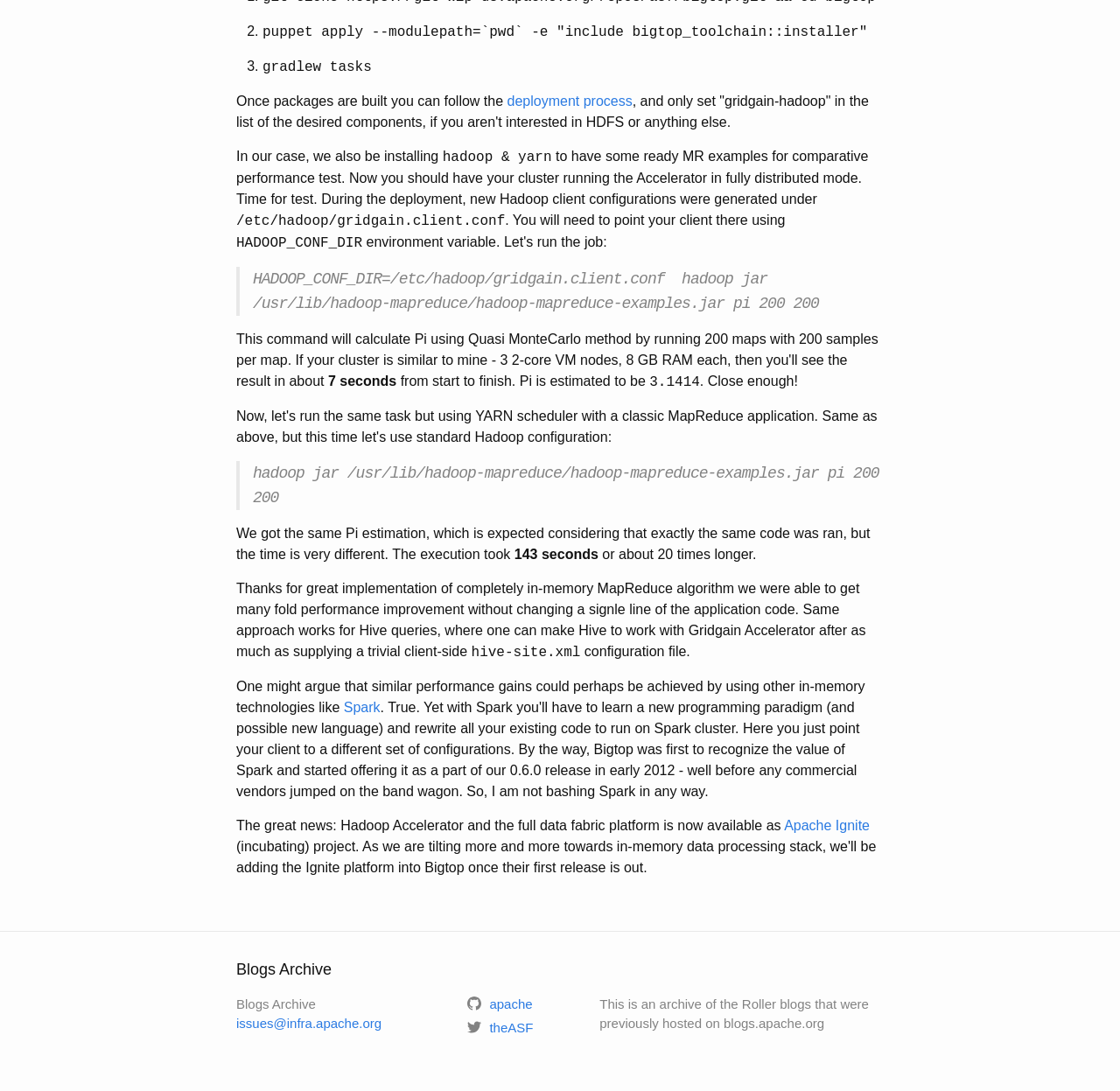Given the element description: "Apache Ignite", predict the bounding box coordinates of the UI element it refers to, using four float numbers between 0 and 1, i.e., [left, top, right, bottom].

[0.7, 0.75, 0.777, 0.763]